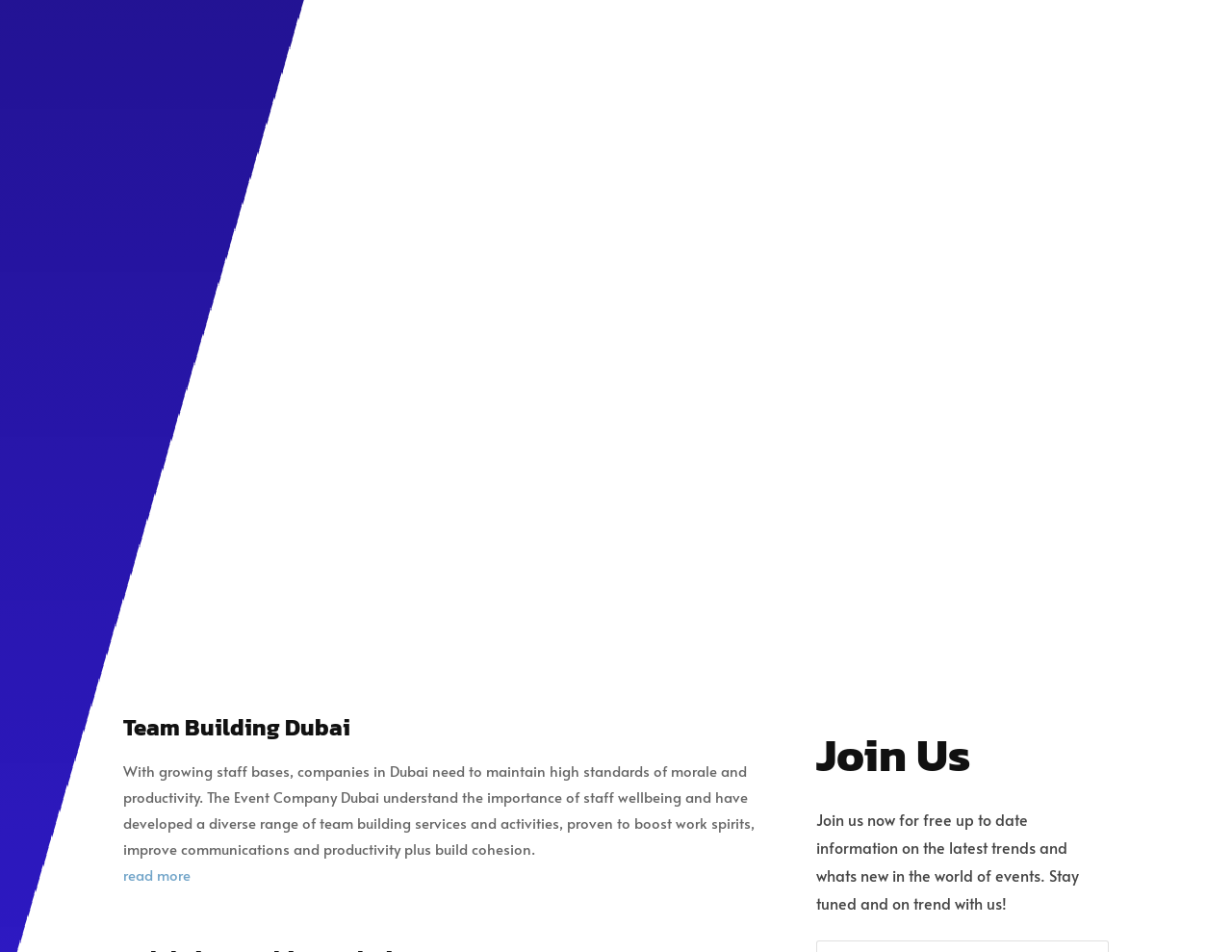Please answer the following query using a single word or phrase: 
What is the purpose of team building services?

Boost work spirits